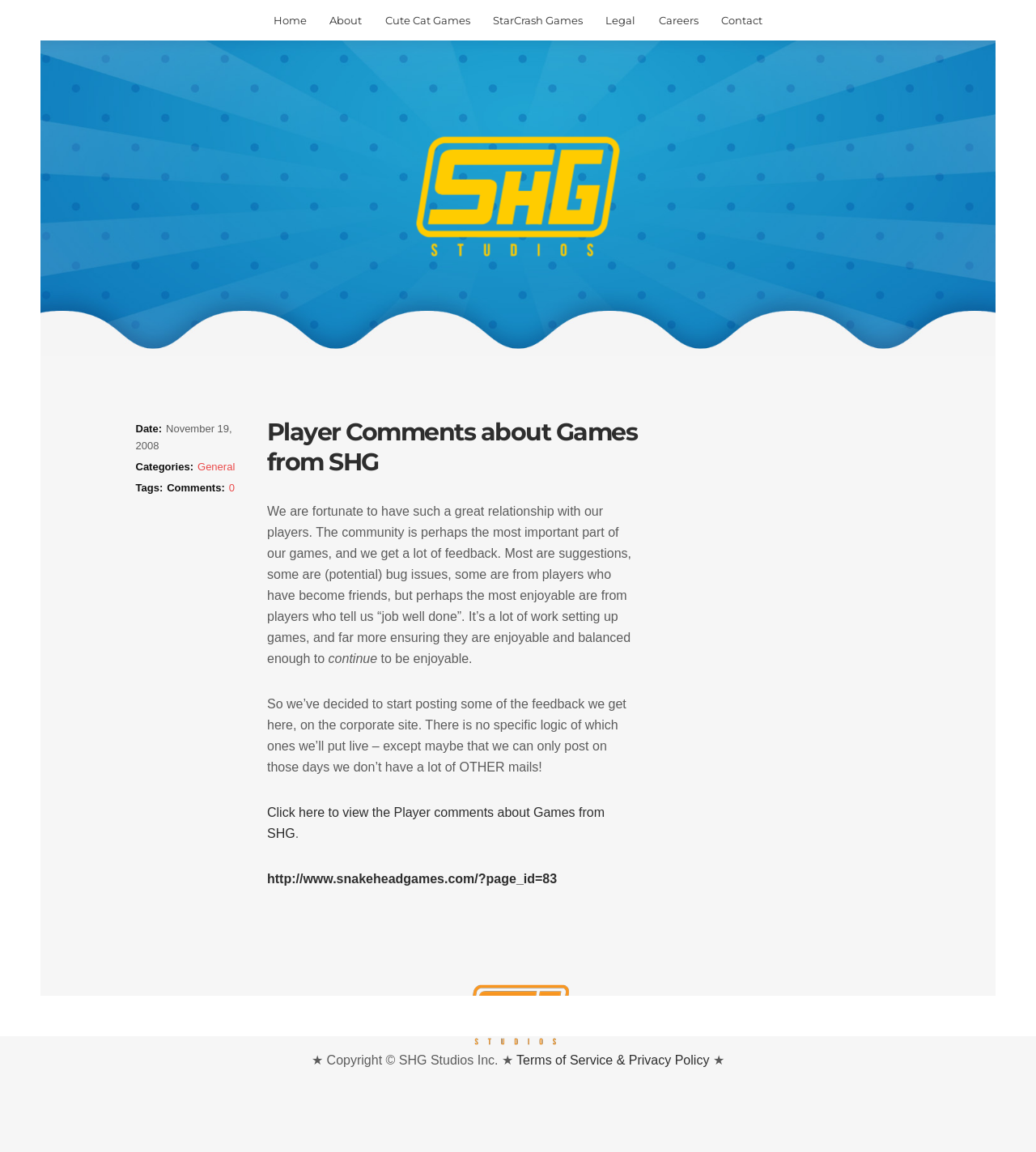Identify the coordinates of the bounding box for the element that must be clicked to accomplish the instruction: "Check the Copyright information".

[0.301, 0.914, 0.499, 0.926]